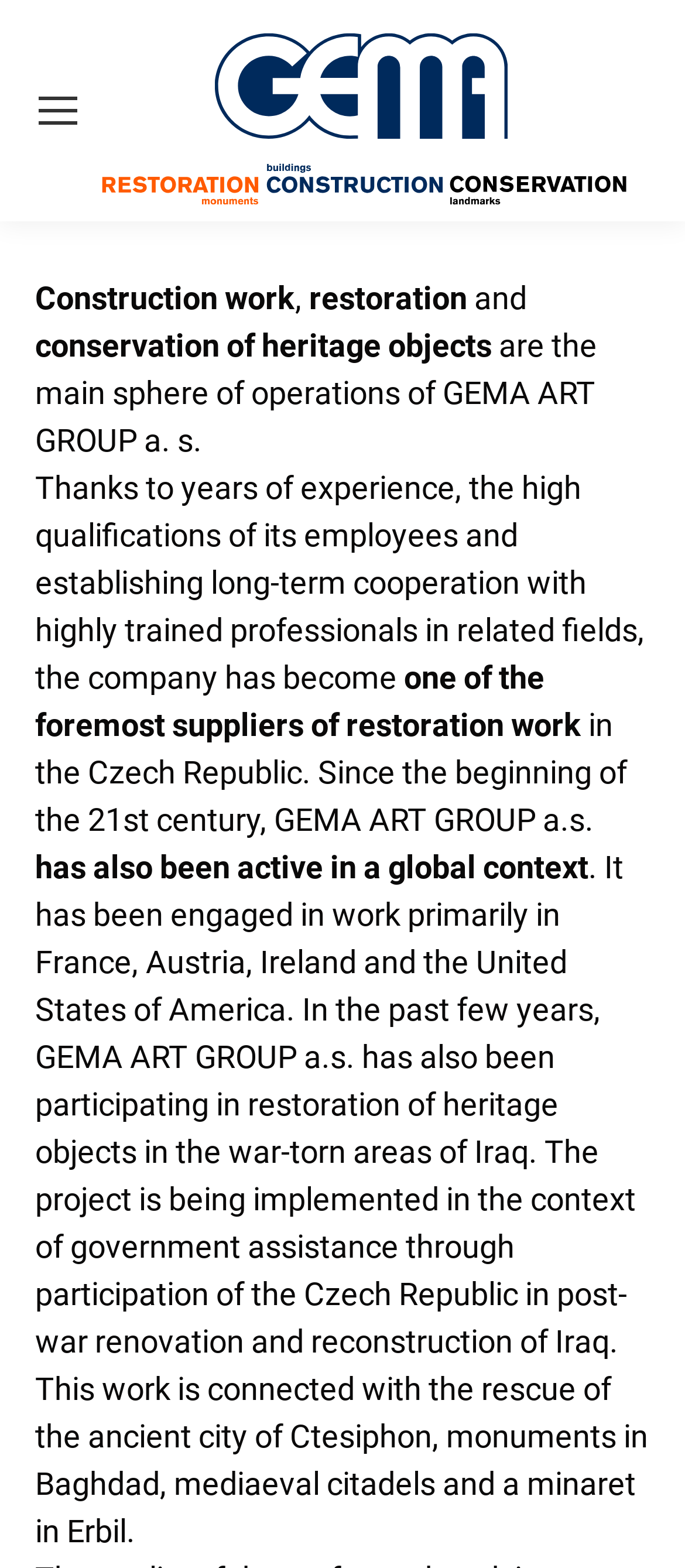Locate the bounding box of the UI element with the following description: "aria-label="Mobile menu icon"".

[0.051, 0.056, 0.118, 0.085]